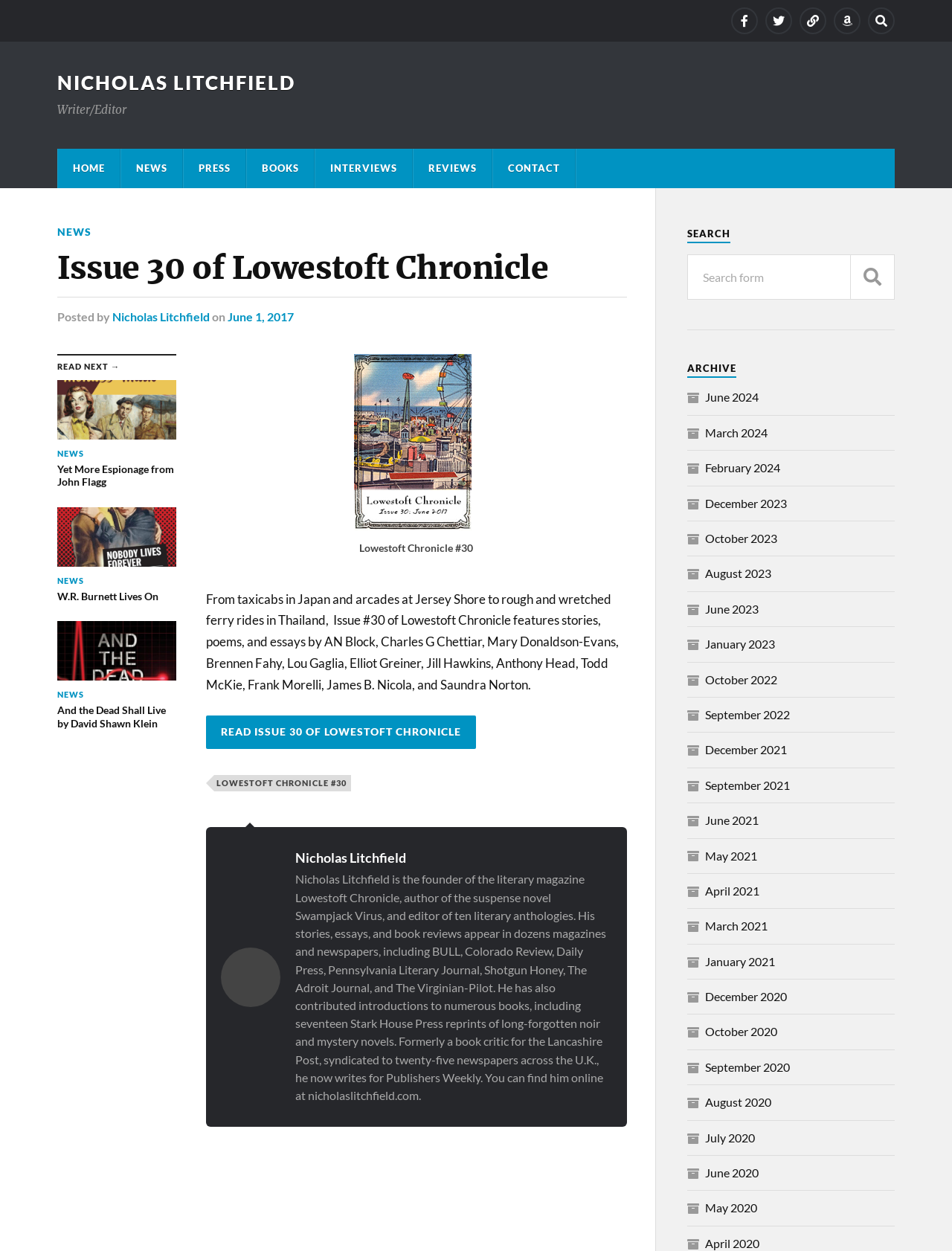How many social media links are present in the top right corner?
Please give a detailed and elaborate explanation in response to the question.

The social media links are Facebook, Twitter, Muck Rack, and Amazon, which are located in the top right corner of the webpage.